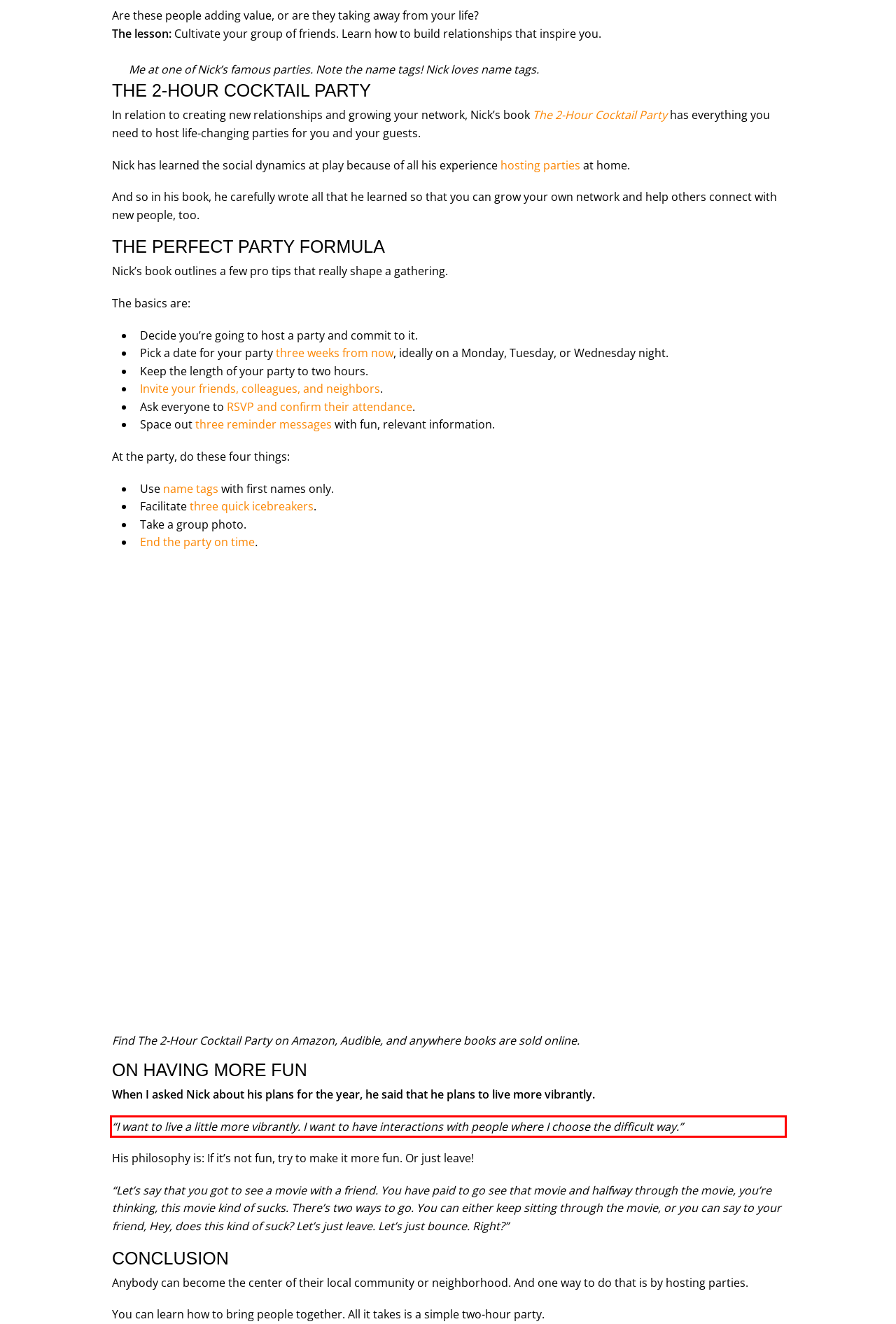Your task is to recognize and extract the text content from the UI element enclosed in the red bounding box on the webpage screenshot.

“I want to live a little more vibrantly. I want to have interactions with people where I choose the difficult way.”